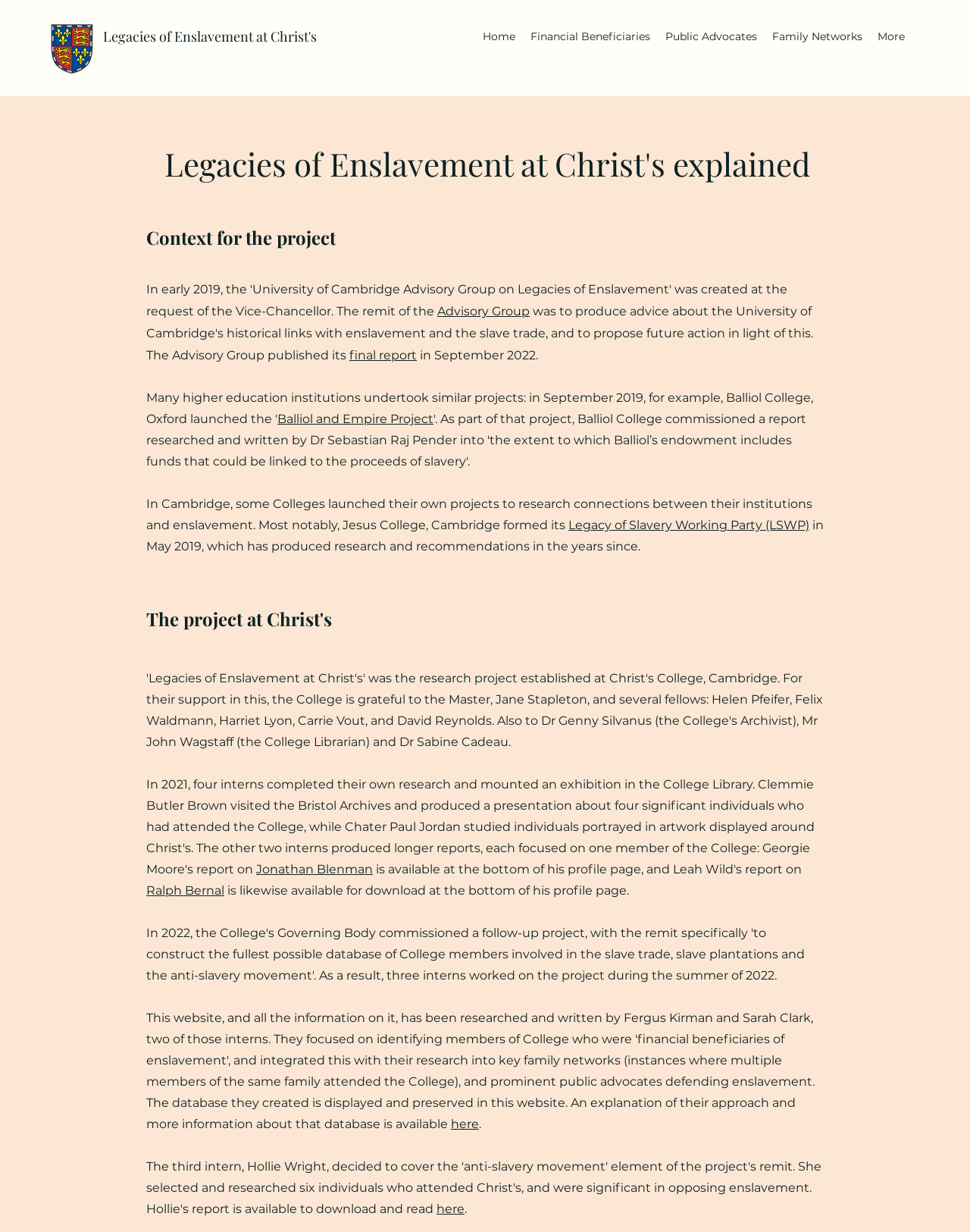What is the name of the research project?
From the details in the image, provide a complete and detailed answer to the question.

The name of the research project can be found in the heading 'Legacies of Enslavement at Christ's explained' which is located at the top of the webpage, indicating that the project is the main topic of the webpage.